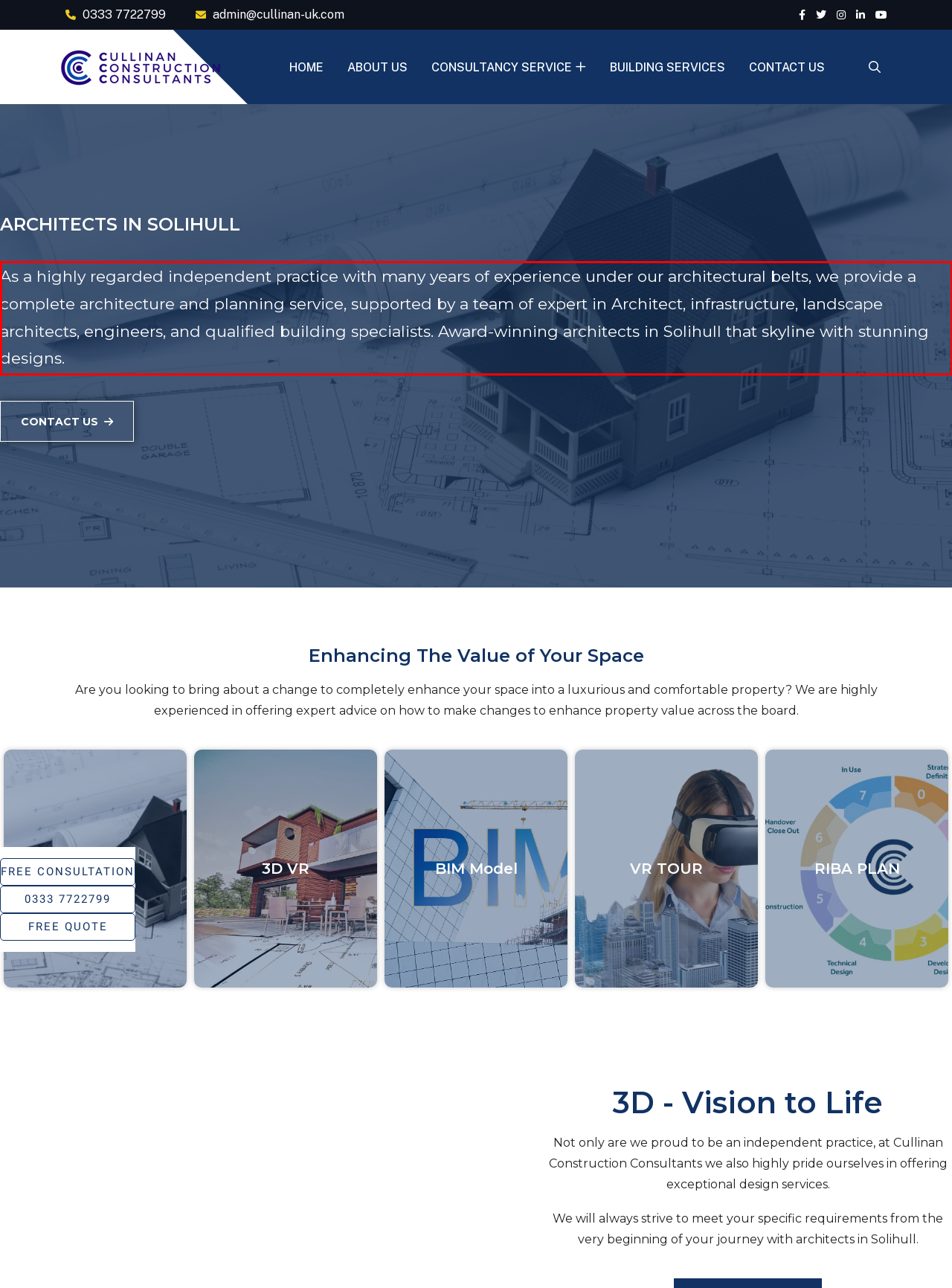You have a screenshot of a webpage with a UI element highlighted by a red bounding box. Use OCR to obtain the text within this highlighted area.

As a highly regarded independent practice with many years of experience under our architectural belts, we provide a complete architecture and planning service, supported by a team of expert in Architect, infrastructure, landscape architects, engineers, and qualified building specialists. Award-winning architects in Solihull that skyline with stunning designs.